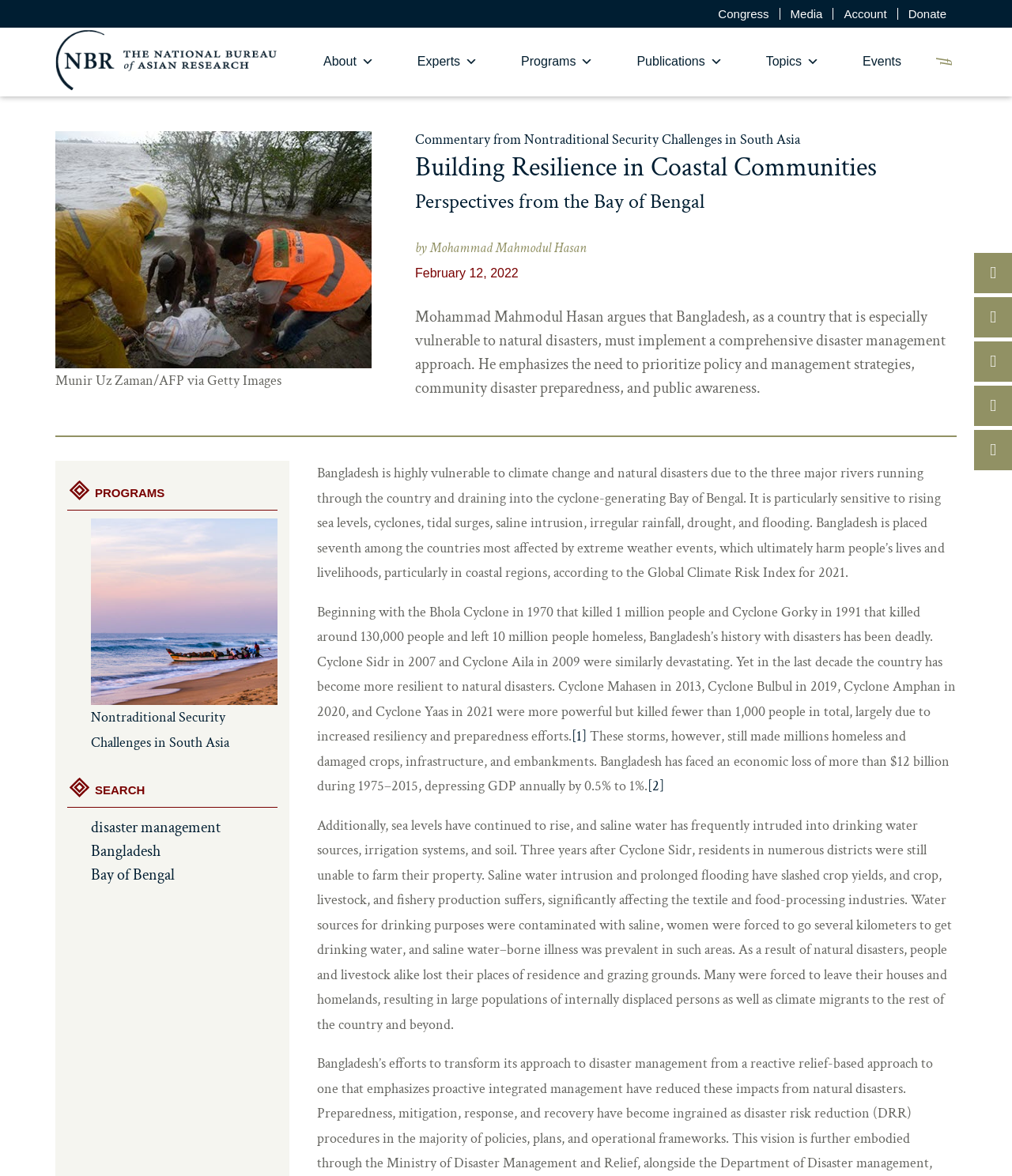Please find the bounding box coordinates of the element that must be clicked to perform the given instruction: "Explore the 'Nontraditional Security Challenges in South Asia' program". The coordinates should be four float numbers from 0 to 1, i.e., [left, top, right, bottom].

[0.09, 0.602, 0.227, 0.639]